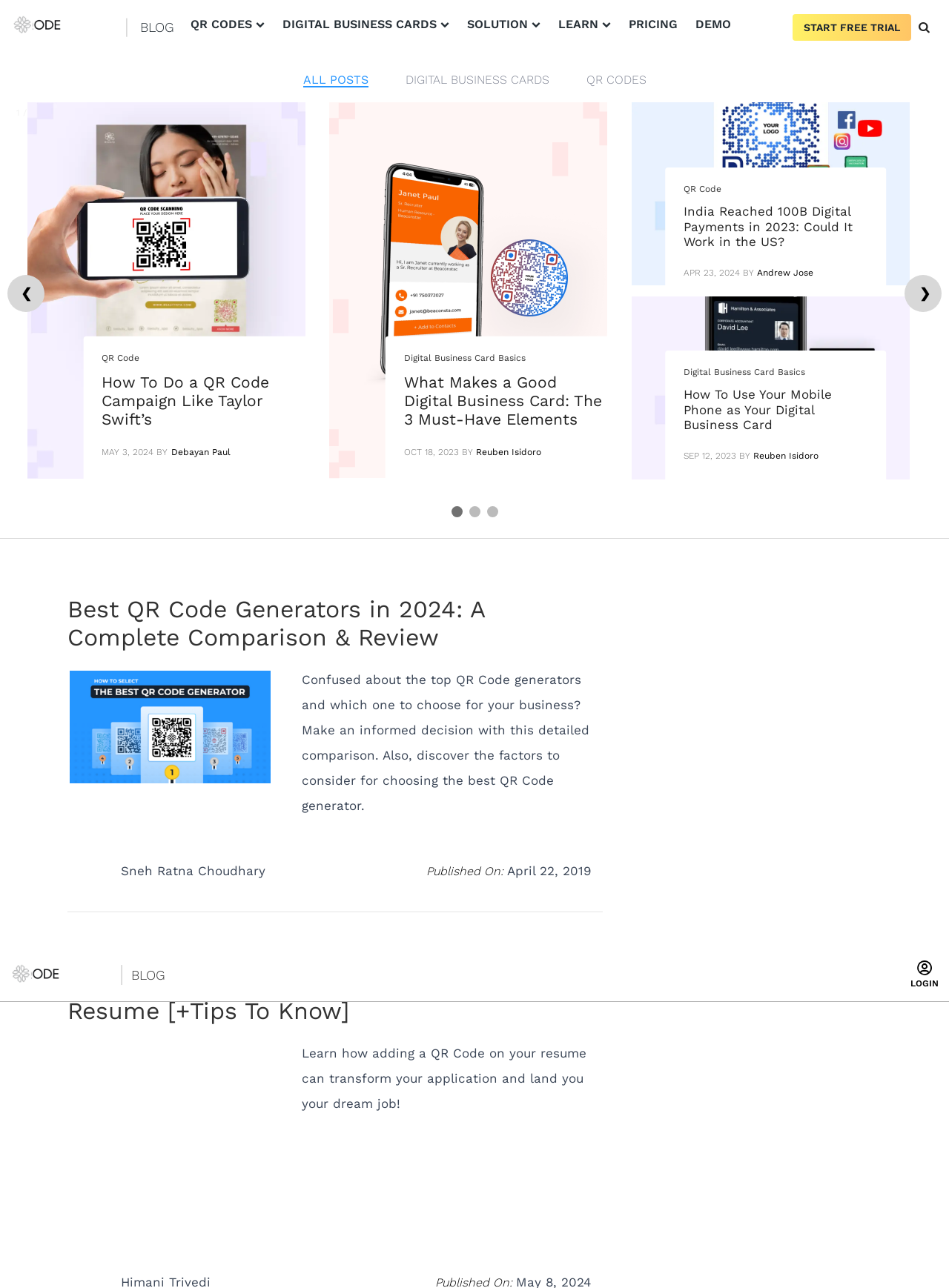Please give a short response to the question using one word or a phrase:
What is the date of publication of the first blog post?

April 22, 2019